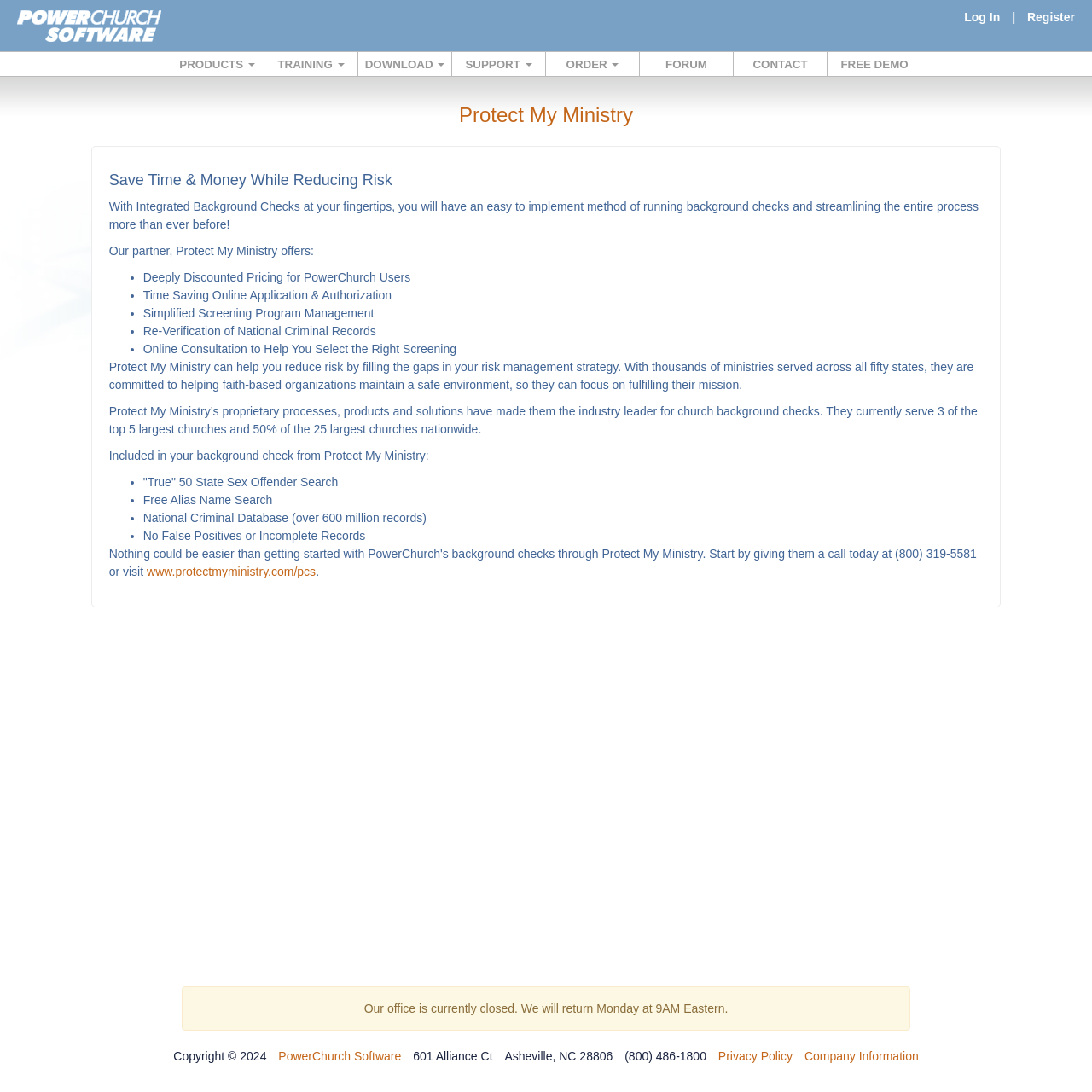Identify the bounding box coordinates of the region that needs to be clicked to carry out this instruction: "Request a free demo". Provide these coordinates as four float numbers ranging from 0 to 1, i.e., [left, top, right, bottom].

[0.758, 0.048, 0.844, 0.071]